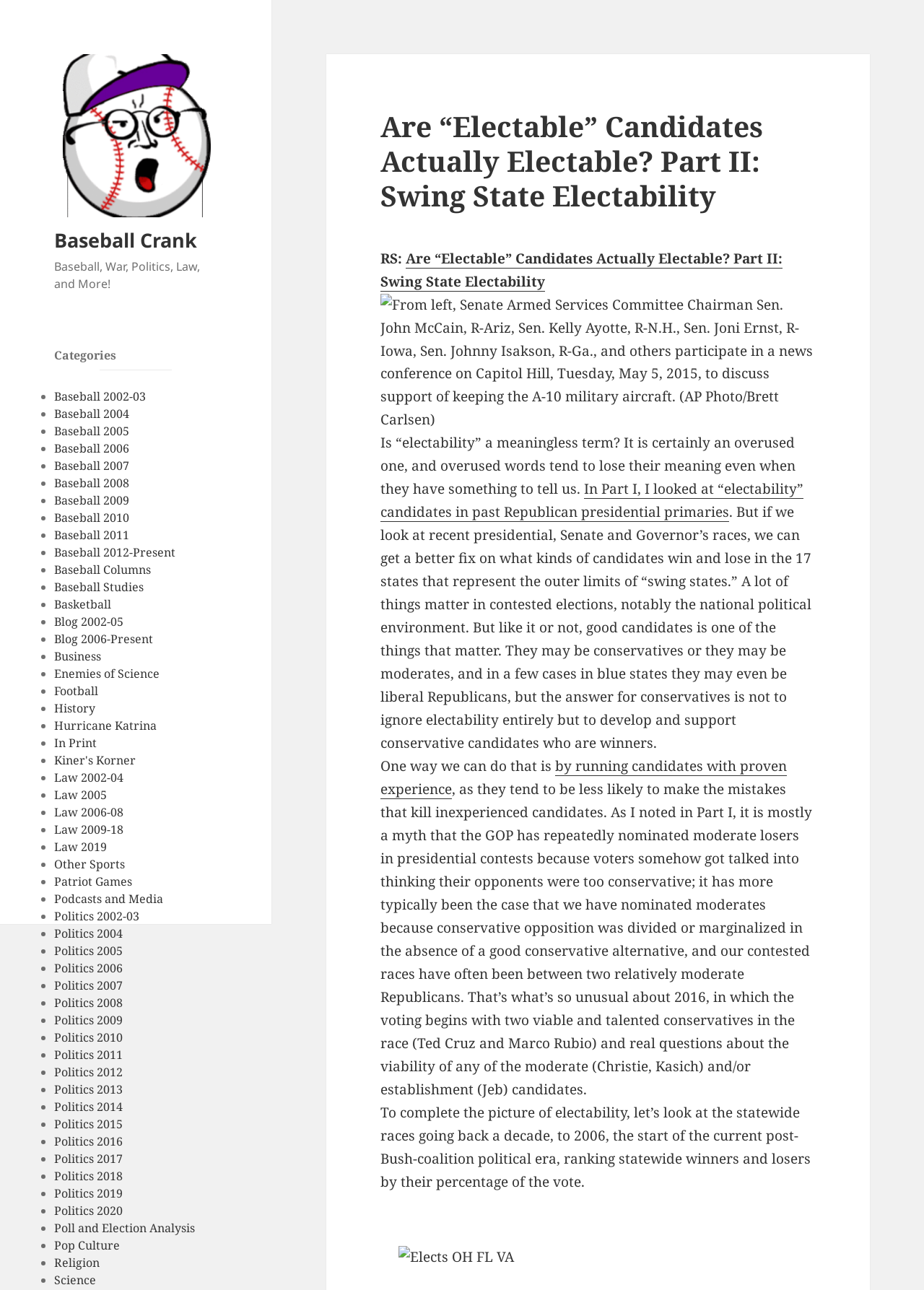Locate the bounding box coordinates of the element I should click to achieve the following instruction: "Read the article about Navigating Medicare Advantage Plans in 2025".

None